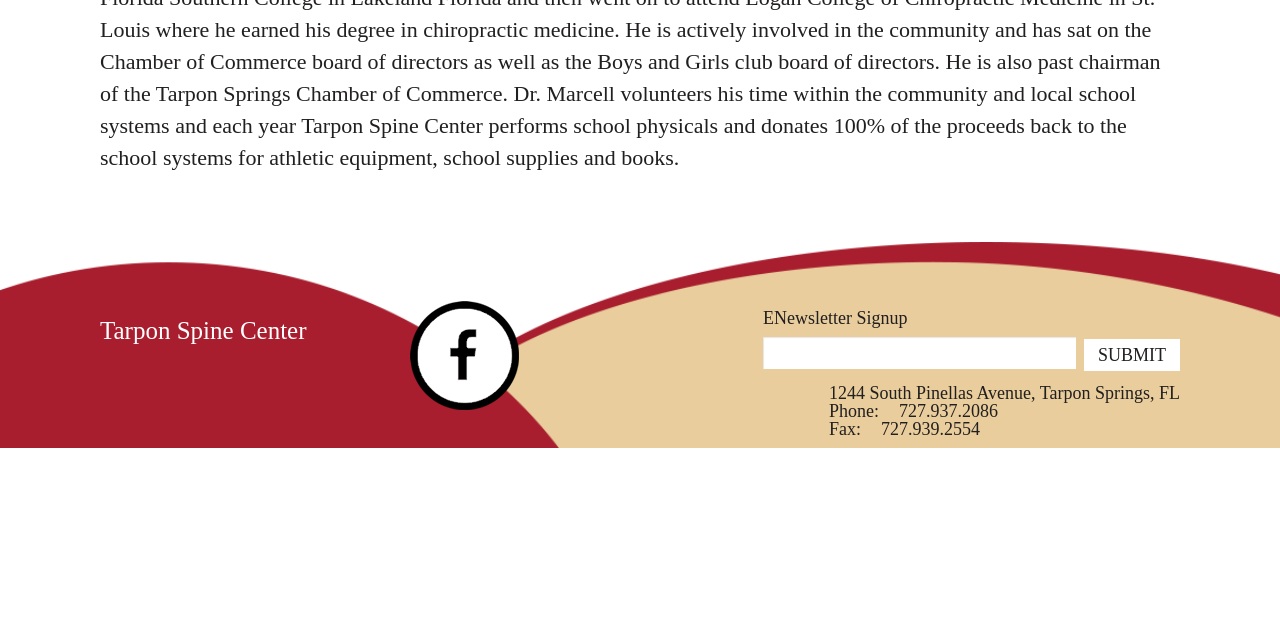Calculate the bounding box coordinates for the UI element based on the following description: "727.939.2554". Ensure the coordinates are four float numbers between 0 and 1, i.e., [left, top, right, bottom].

[0.673, 0.656, 0.766, 0.684]